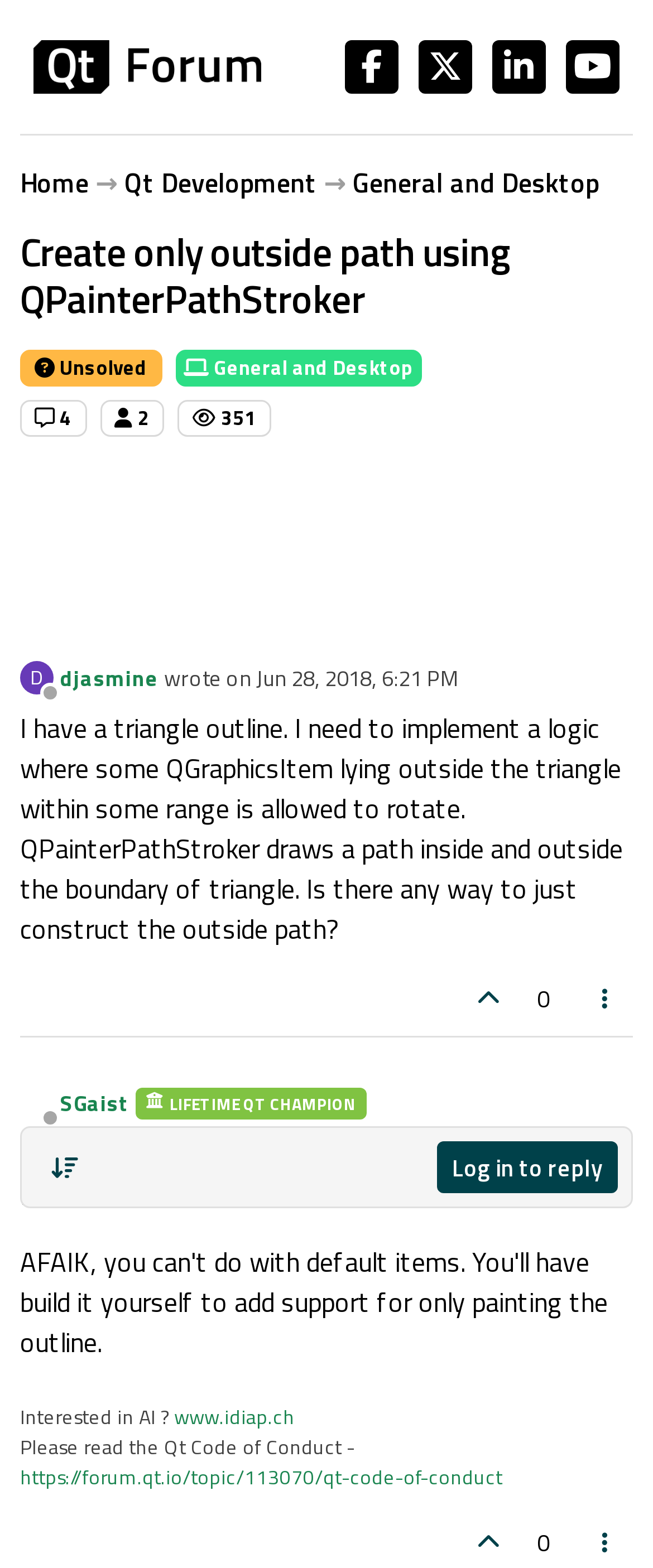Write an elaborate caption that captures the essence of the webpage.

This webpage appears to be a forum discussion thread on the Qt Forum. At the top, there is a button to sort posts by oldest to newest, and a link to log in to reply to the thread. Below this, there is a post from a user named "djasmine" who wrote on June 28, 2018, at 8:32 PM. The post contains a message about trying to use QPainterPath to identify if a point lies within a closed shape.

To the right of the post, there is a user avatar for "djasmine" with a link to their profile. Below the post, there are links to post tools and a button to edit the post. 

Further down the page, there are additional posts from other users, including "SGaist" who wrote on June 29, 2018, at 10:29 PM. This post contains a message about taking a look at the sources of QPainterPathStroker to get an overview of how to do it. 

Throughout the page, there are links to other resources, such as the Qt Code of Conduct and a website about AI. There are also buttons and links to post tools, edit posts, and view user profiles. At the bottom of the page, there is a link to log in and a button with a search icon.